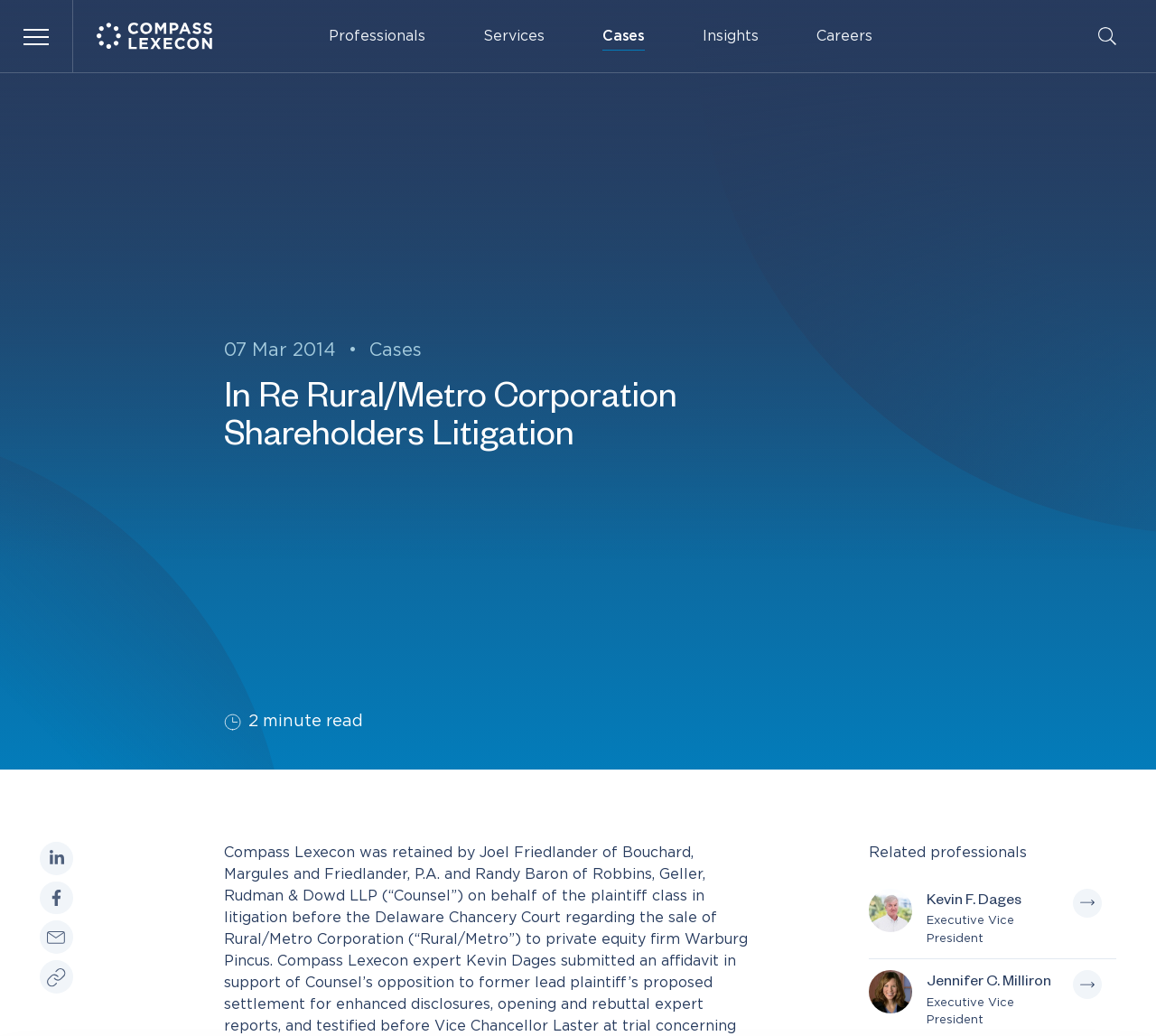Based on the element description: "Cases", identify the bounding box coordinates for this UI element. The coordinates must be four float numbers between 0 and 1, listed as [left, top, right, bottom].

[0.515, 0.021, 0.564, 0.049]